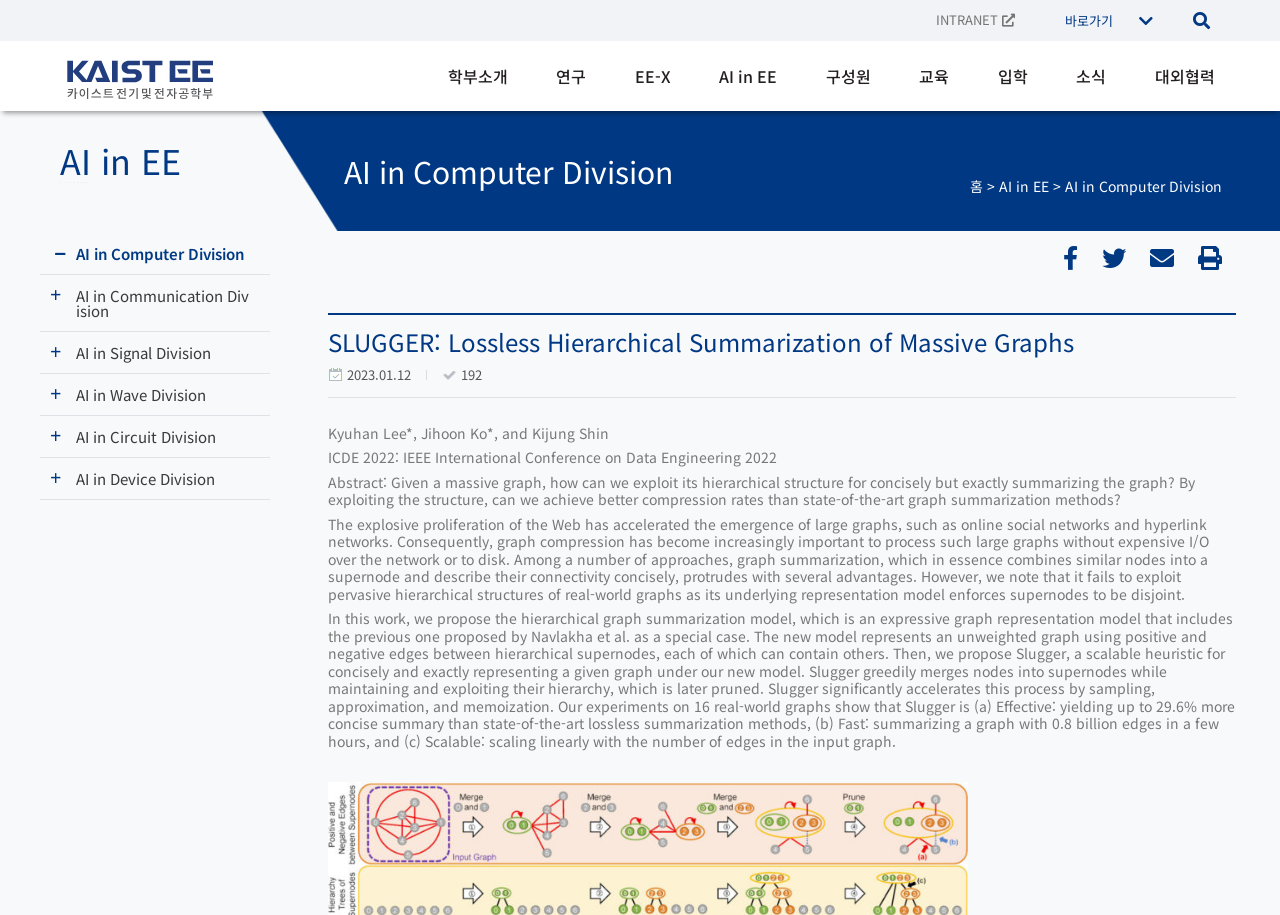Who are the authors of the research paper?
Can you provide a detailed and comprehensive answer to the question?

I found the answer by looking at the static text element that lists the authors' names.